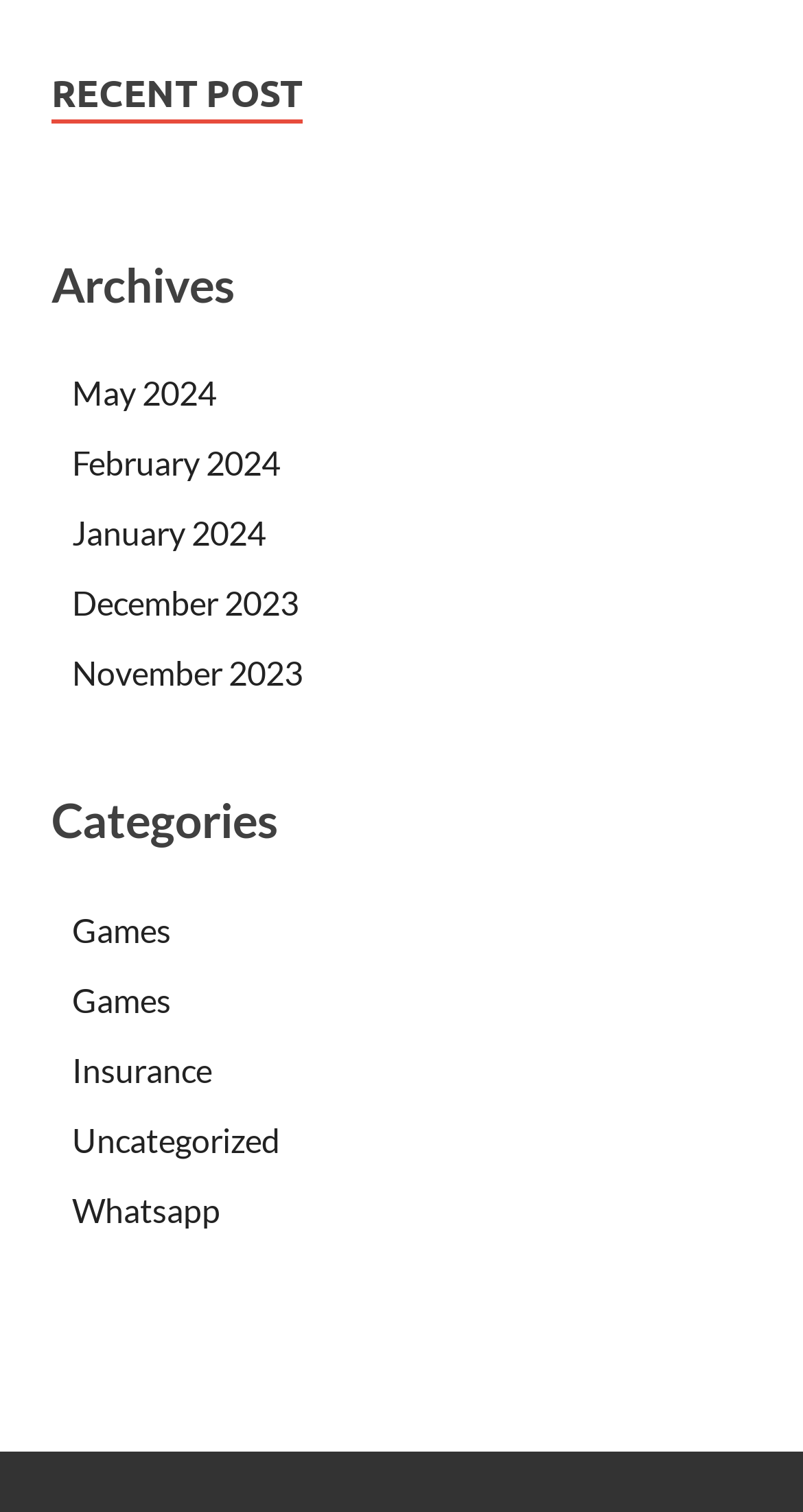Determine the bounding box coordinates of the UI element described below. Use the format (top-left x, top-left y, bottom-right x, bottom-right y) with floating point numbers between 0 and 1: More on Verbit

None